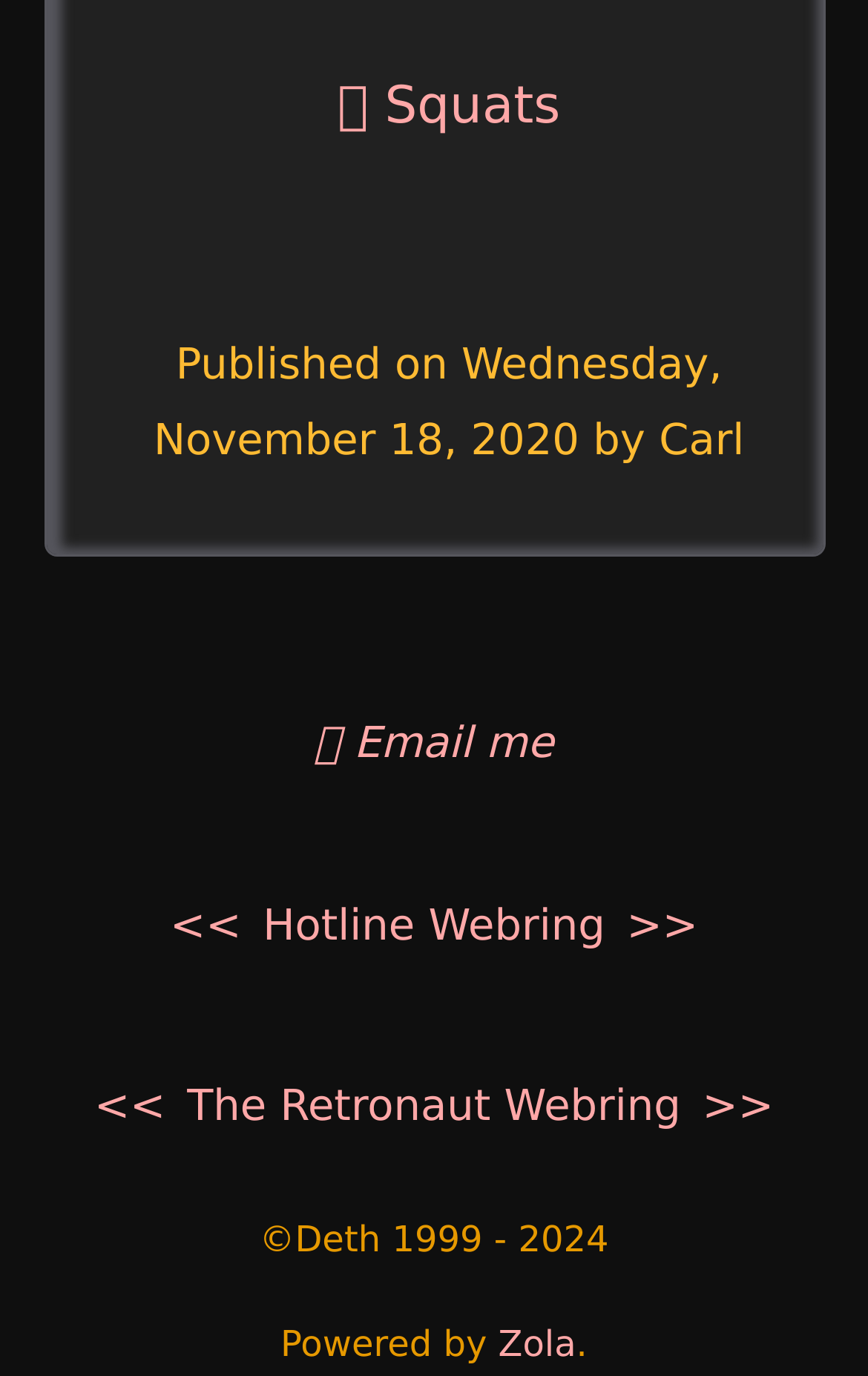What is the copyright year range?
Look at the image and respond to the question as thoroughly as possible.

The copyright year range can be found by looking at the text '©Deth 1999 - 2024' which is located at the bottom of the page.